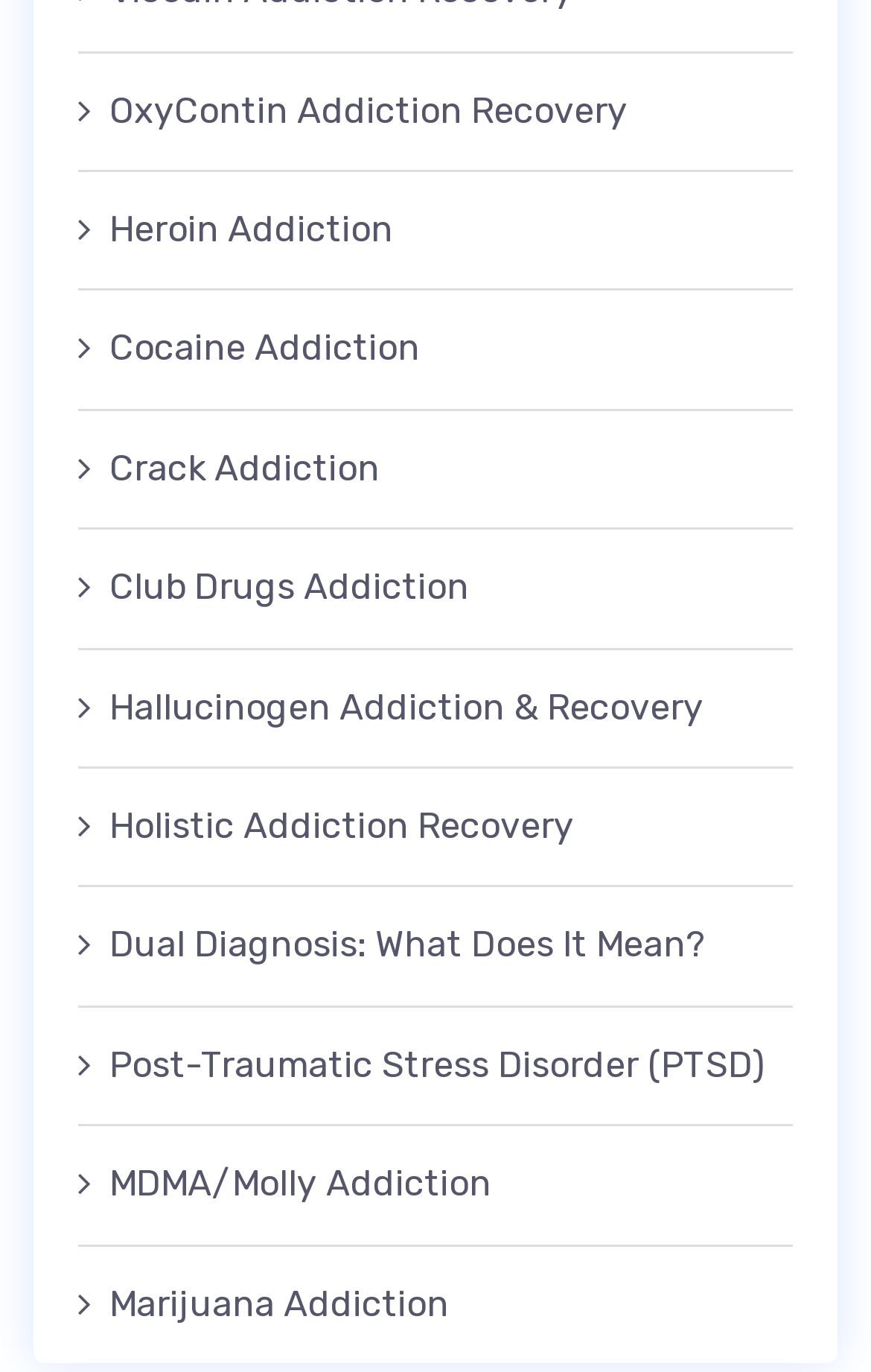Observe the image and answer the following question in detail: What is the last addiction recovery option listed?

By looking at the links on the webpage, I see that the last option listed is Marijuana Addiction, which is denoted by the link ' Marijuana Addiction'.